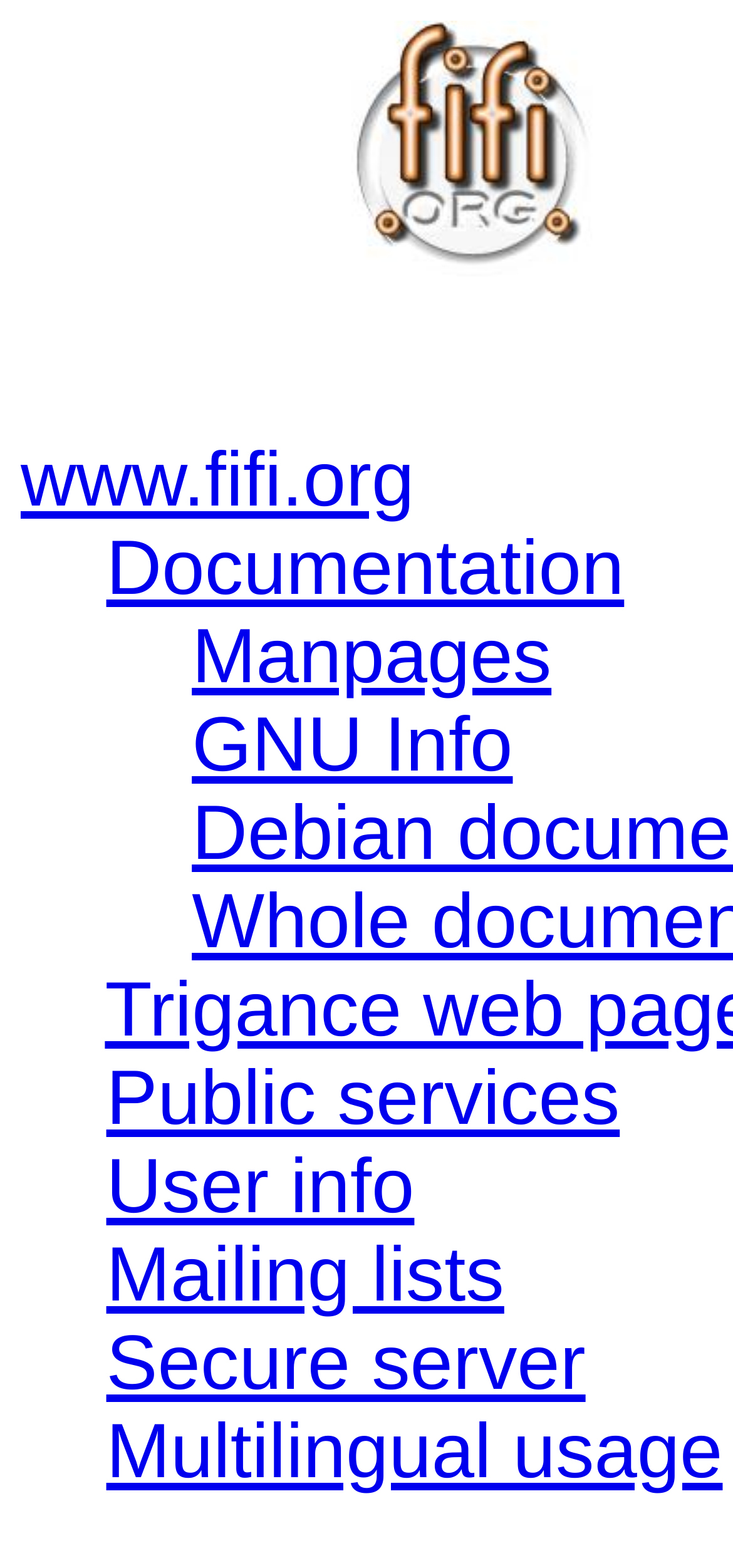What is the link below the logo?
Answer the question using a single word or phrase, according to the image.

www.fifi.org